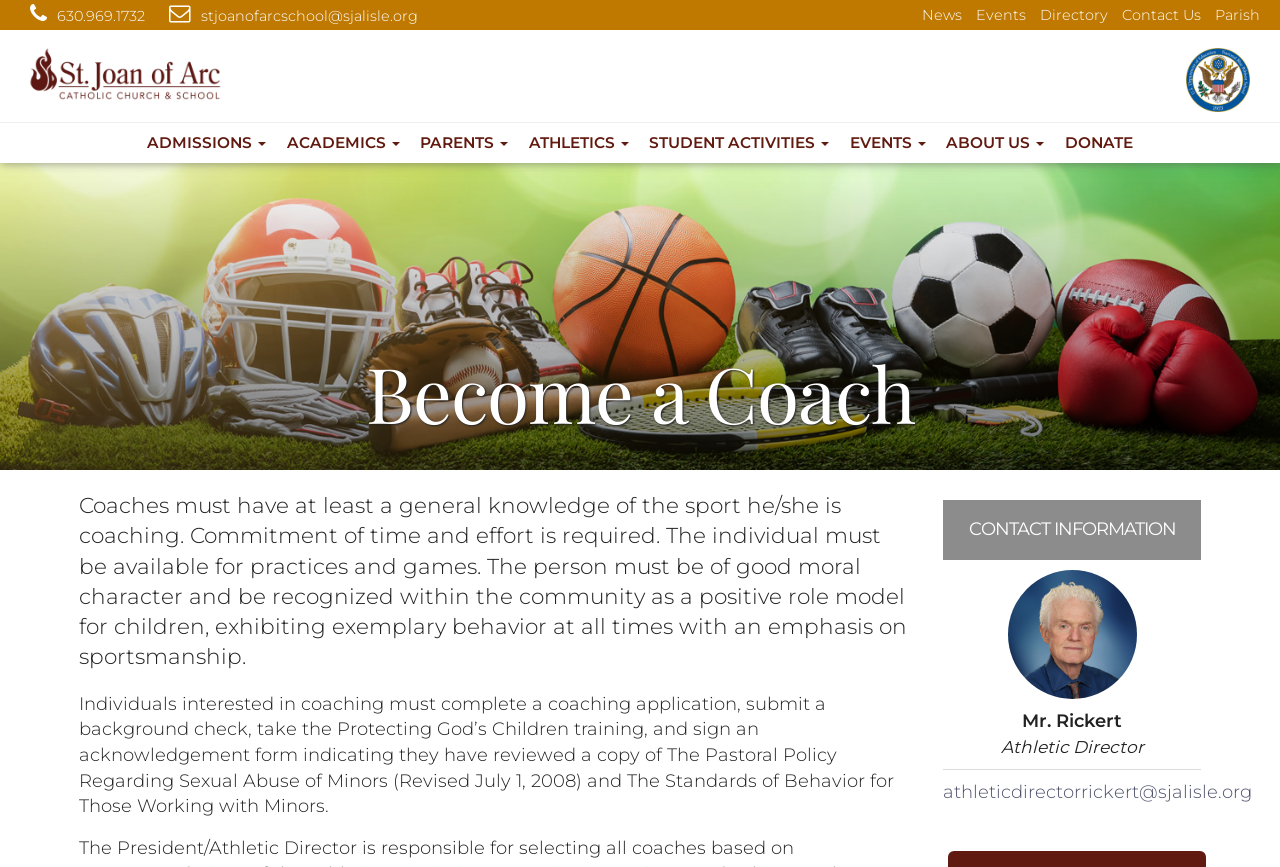Offer a comprehensive description of the webpage’s content and structure.

The webpage is about becoming a coach at St. Joan of Arc in Lisle, IL. At the top left corner, there are three links: a phone number, an email address, and a social media icon. To the right of these links, there are five main navigation links: News, Events, Directory, Contact Us, and Parish.

Below these navigation links, there is a large image that takes up most of the width of the page. Above this image, there is a horizontal menu with seven links: ADMISSIONS, ACADEMICS, PARENTS, ATHLETICS, STUDENT ACTIVITIES, EVENTS, and ABOUT US.

The main content of the page is divided into two sections. The first section has a heading "Become a Coach" and provides a description of the requirements and responsibilities of a coach, including the need for a general knowledge of the sport, commitment of time and effort, and good moral character. The second section has a heading "CONTACT INFORMATION" and provides the contact details of the Athletic Director, Mr. Rickert, including his email address and title.

There are two images on the page, one at the top right corner and another below the contact information section. The overall layout is organized, with clear headings and concise text, making it easy to navigate and find the necessary information.